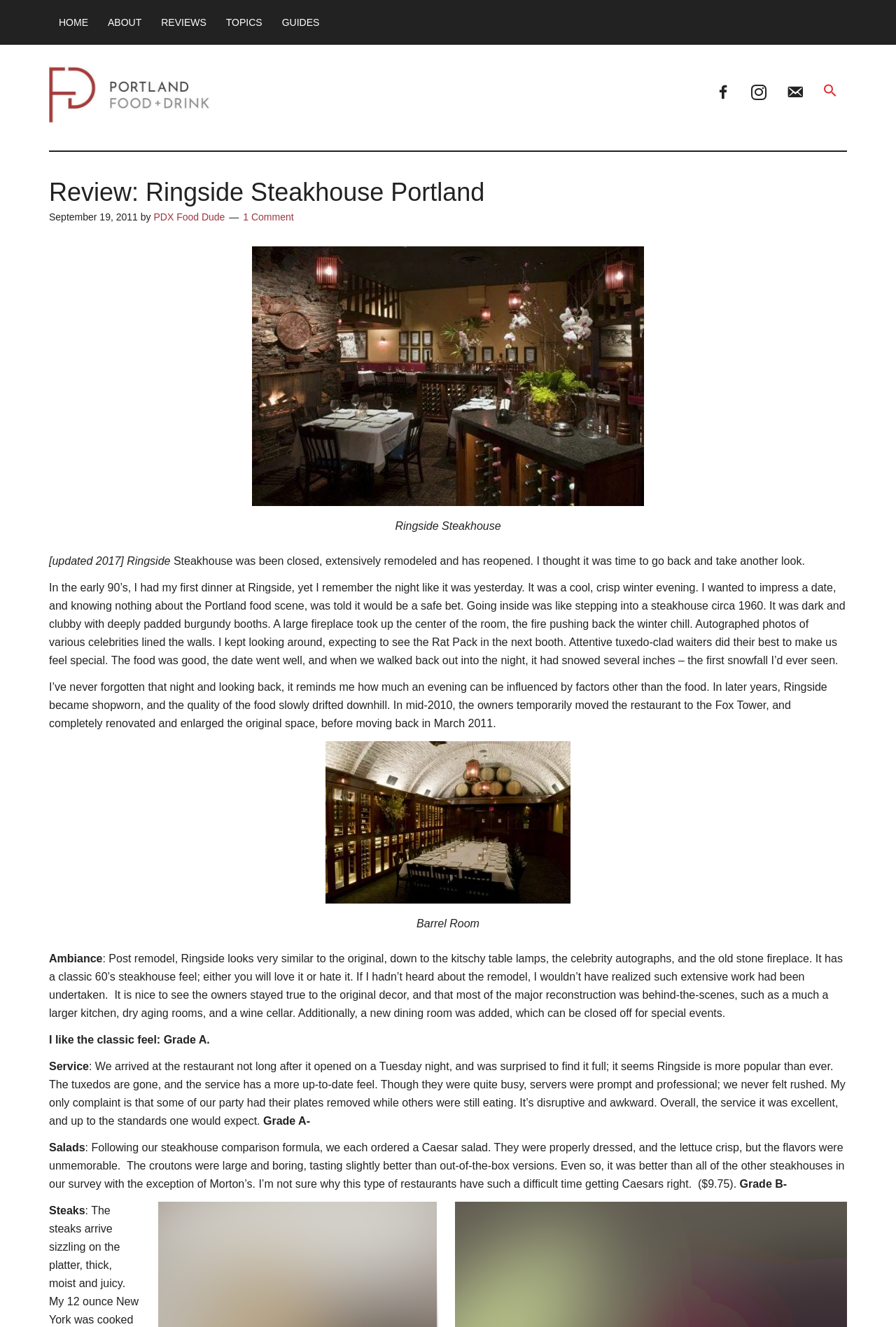Please locate and retrieve the main header text of the webpage.

Review: Ringside Steakhouse Portland